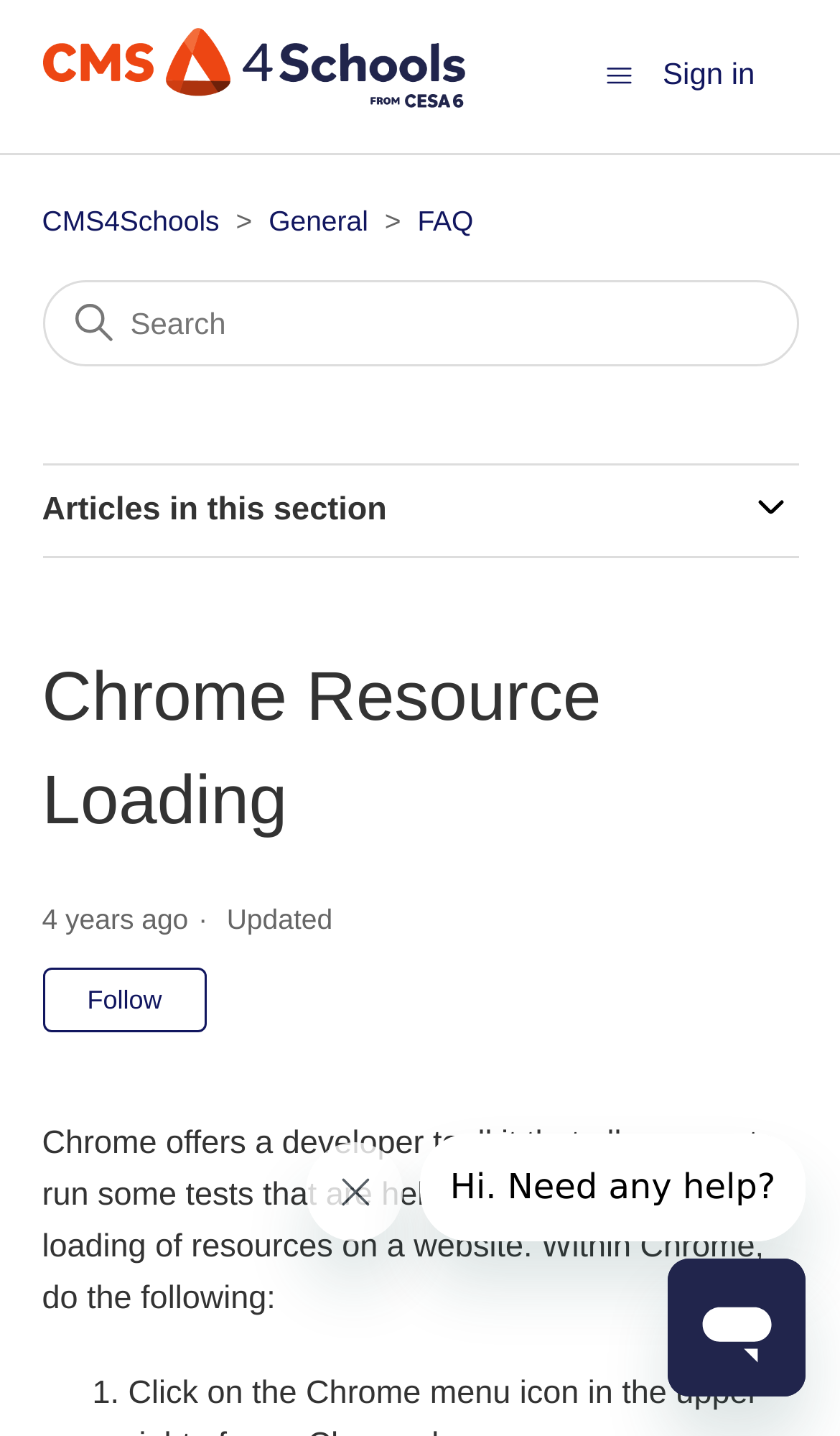Please specify the bounding box coordinates of the element that should be clicked to execute the given instruction: 'Toggle navigation menu'. Ensure the coordinates are four float numbers between 0 and 1, expressed as [left, top, right, bottom].

[0.719, 0.039, 0.753, 0.065]